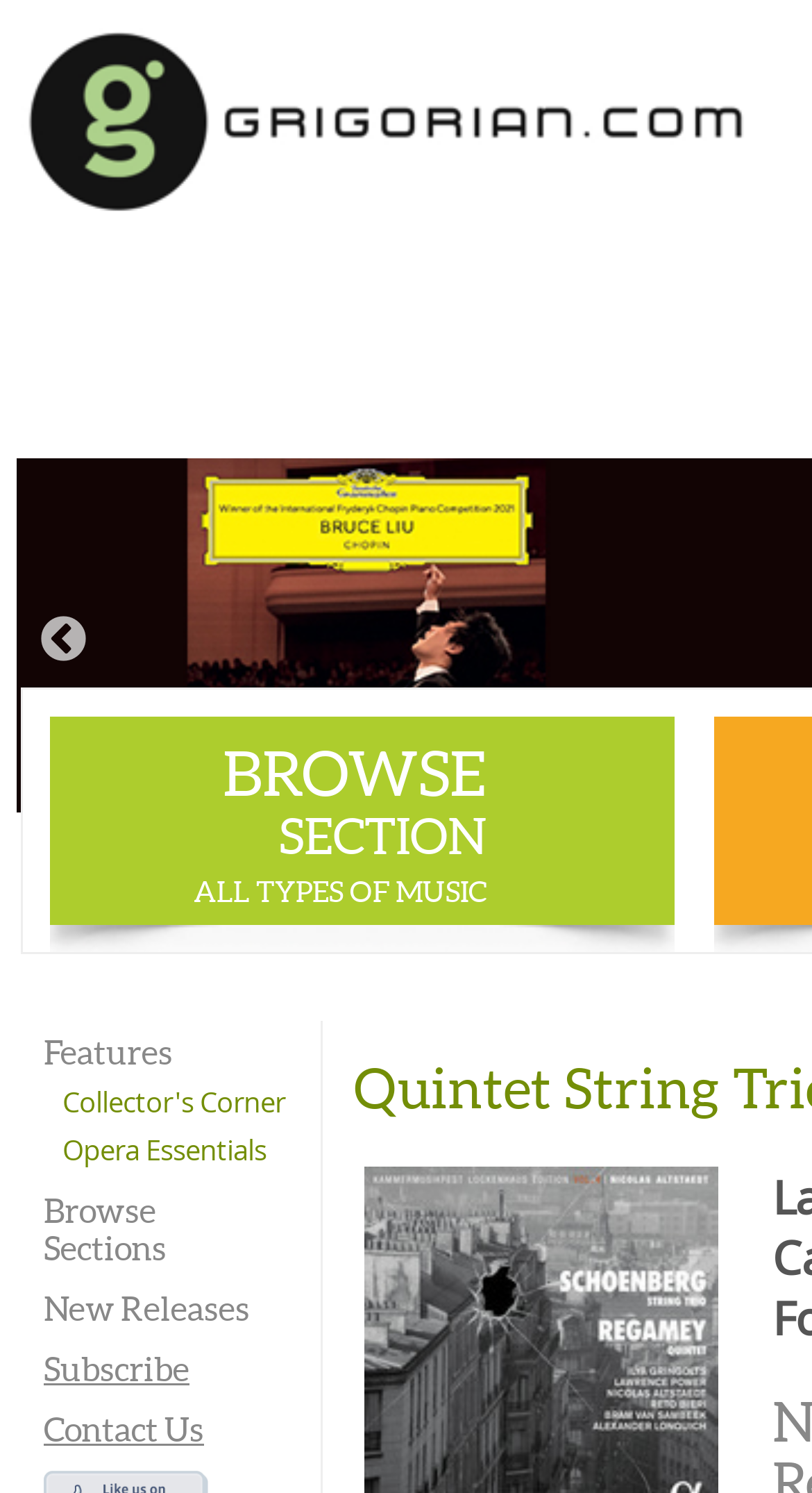How many links are there in the Collector's Corner section?
Please analyze the image and answer the question with as much detail as possible.

I found a link with the text 'Collector's Corner' and there is no other link with the same text, so I assume it is the only link in that section.